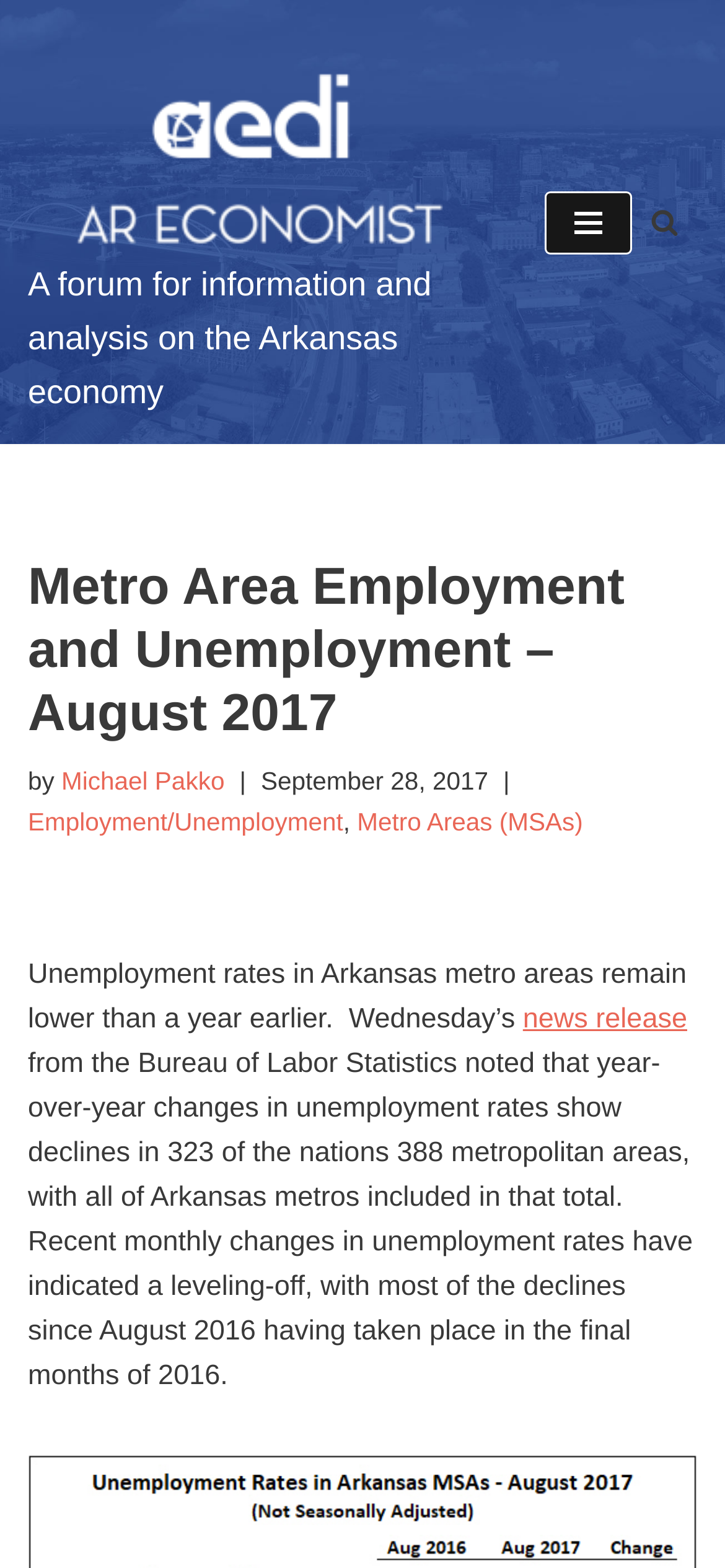Could you determine the bounding box coordinates of the clickable element to complete the instruction: "Open navigation menu"? Provide the coordinates as four float numbers between 0 and 1, i.e., [left, top, right, bottom].

[0.751, 0.122, 0.872, 0.162]